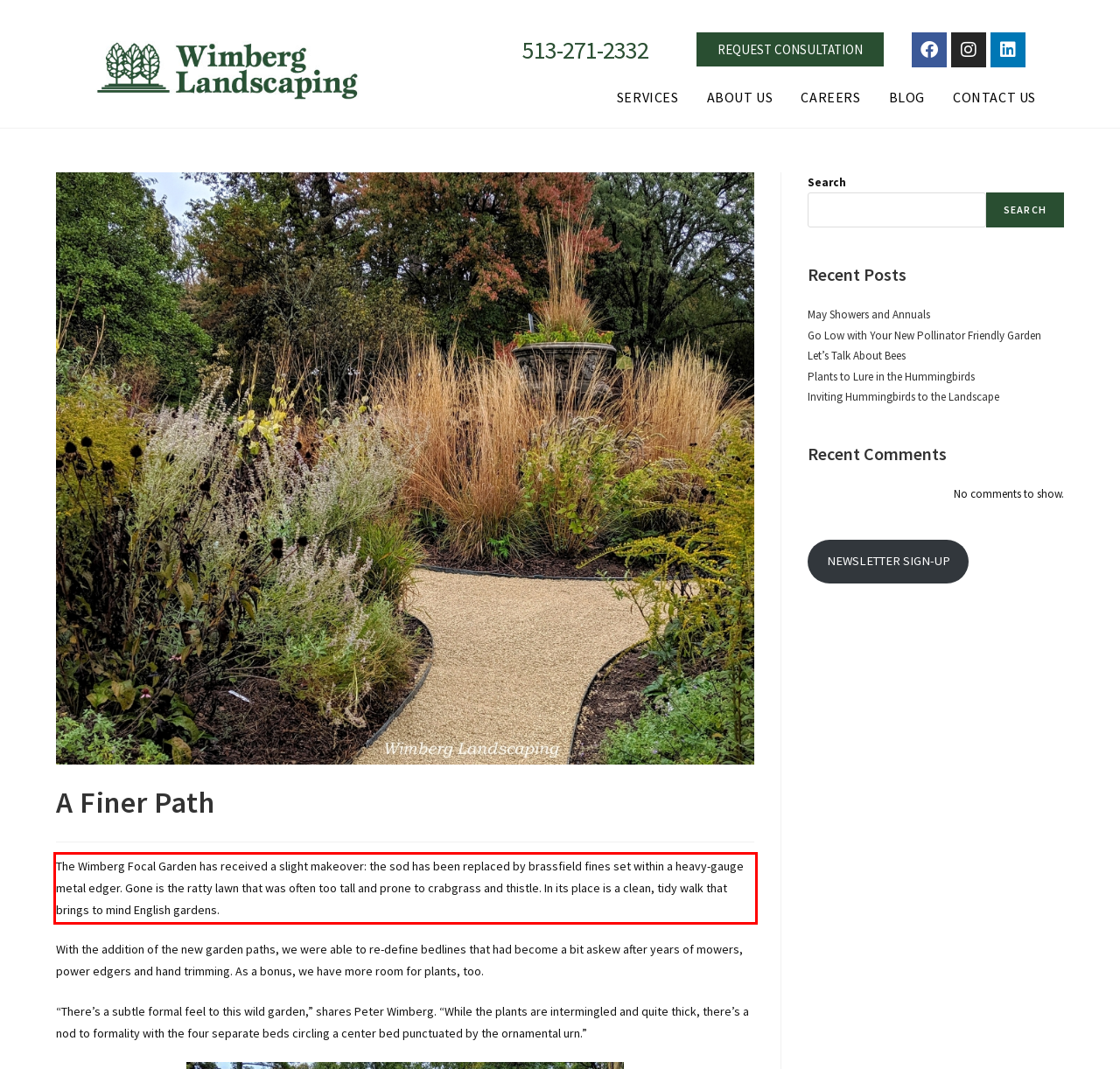You are provided with a screenshot of a webpage that includes a UI element enclosed in a red rectangle. Extract the text content inside this red rectangle.

The Wimberg Focal Garden has received a slight makeover: the sod has been replaced by brassfield fines set within a heavy-gauge metal edger. Gone is the ratty lawn that was often too tall and prone to crabgrass and thistle. In its place is a clean, tidy walk that brings to mind English gardens.